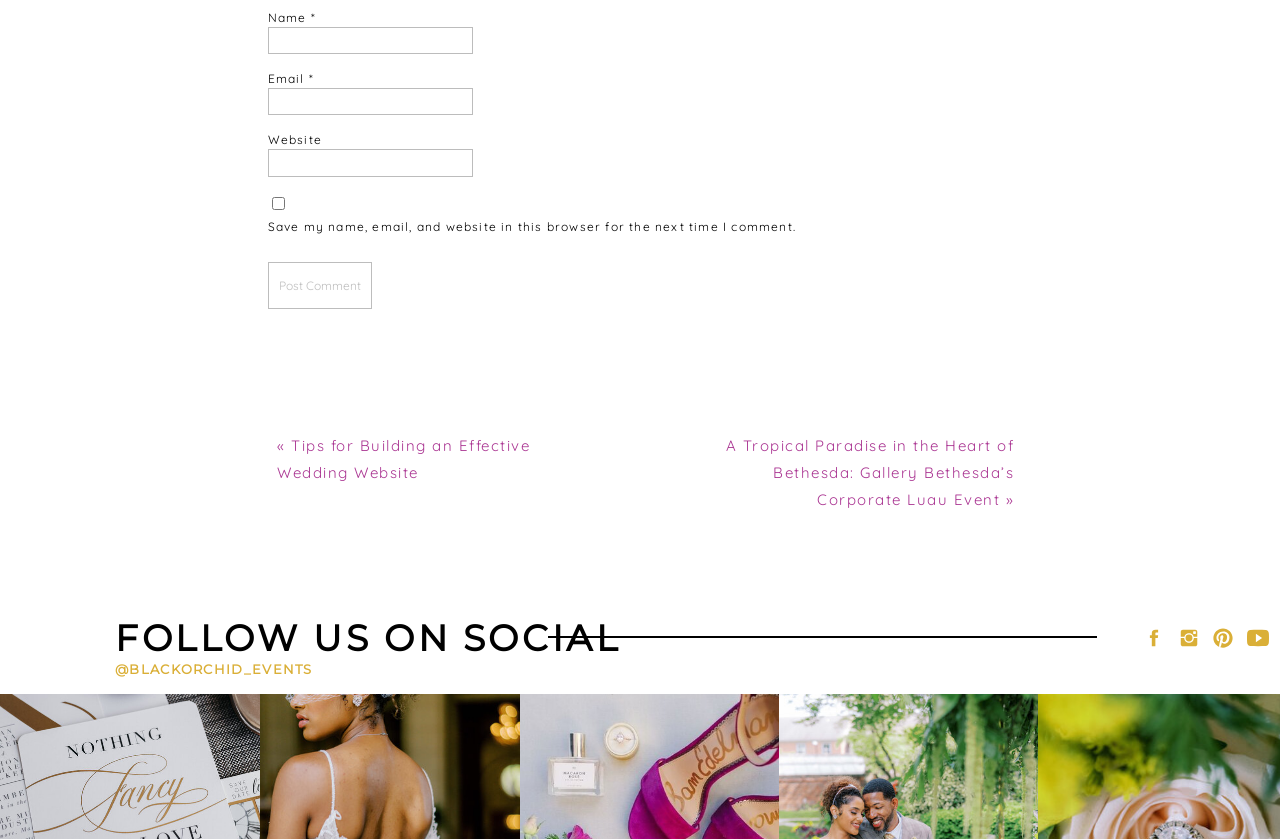Identify the bounding box coordinates of the part that should be clicked to carry out this instruction: "Input your email".

[0.209, 0.105, 0.369, 0.138]